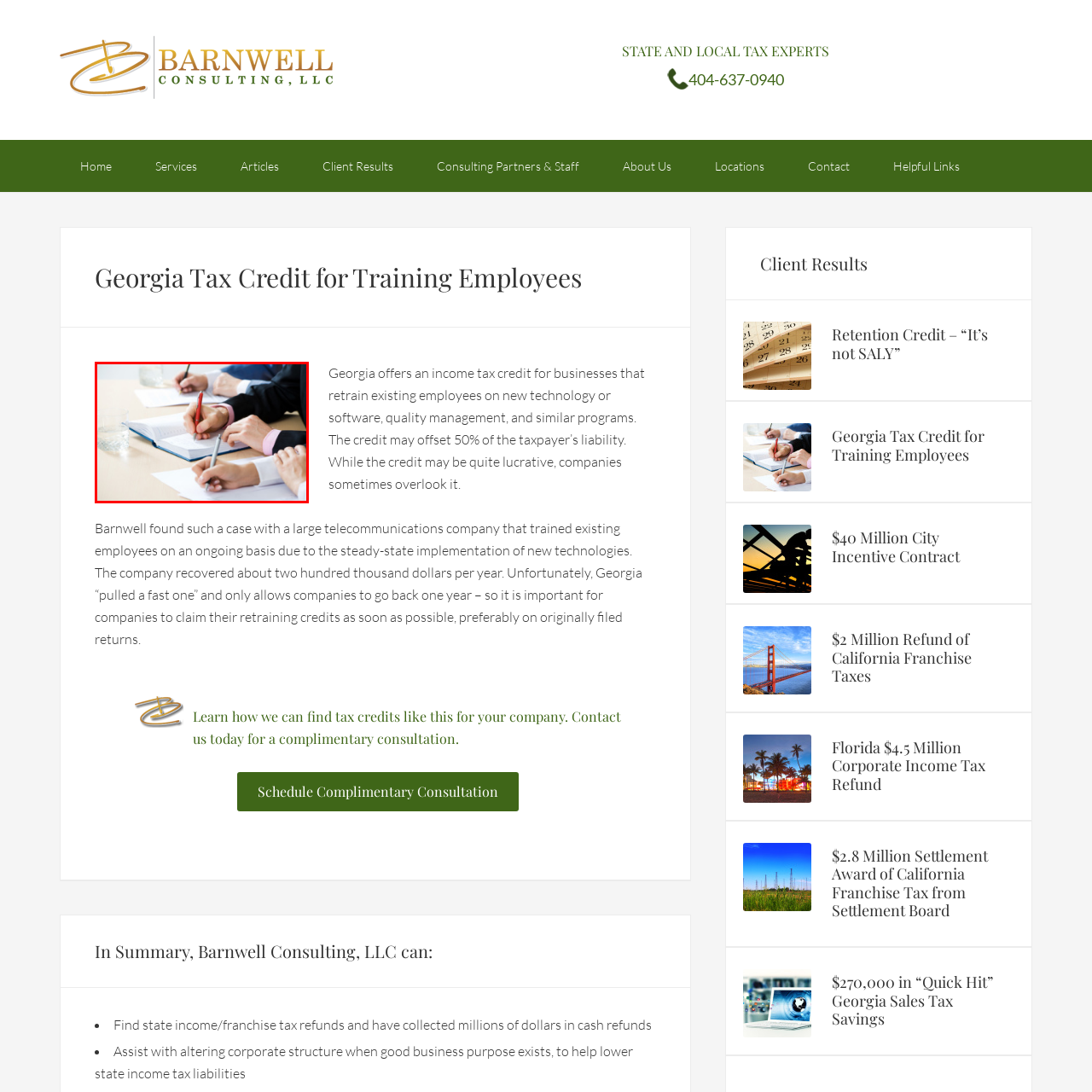Look at the image enclosed within the red outline and answer the question with a single word or phrase:
What is on the table in front of the individuals?

A blue notebook